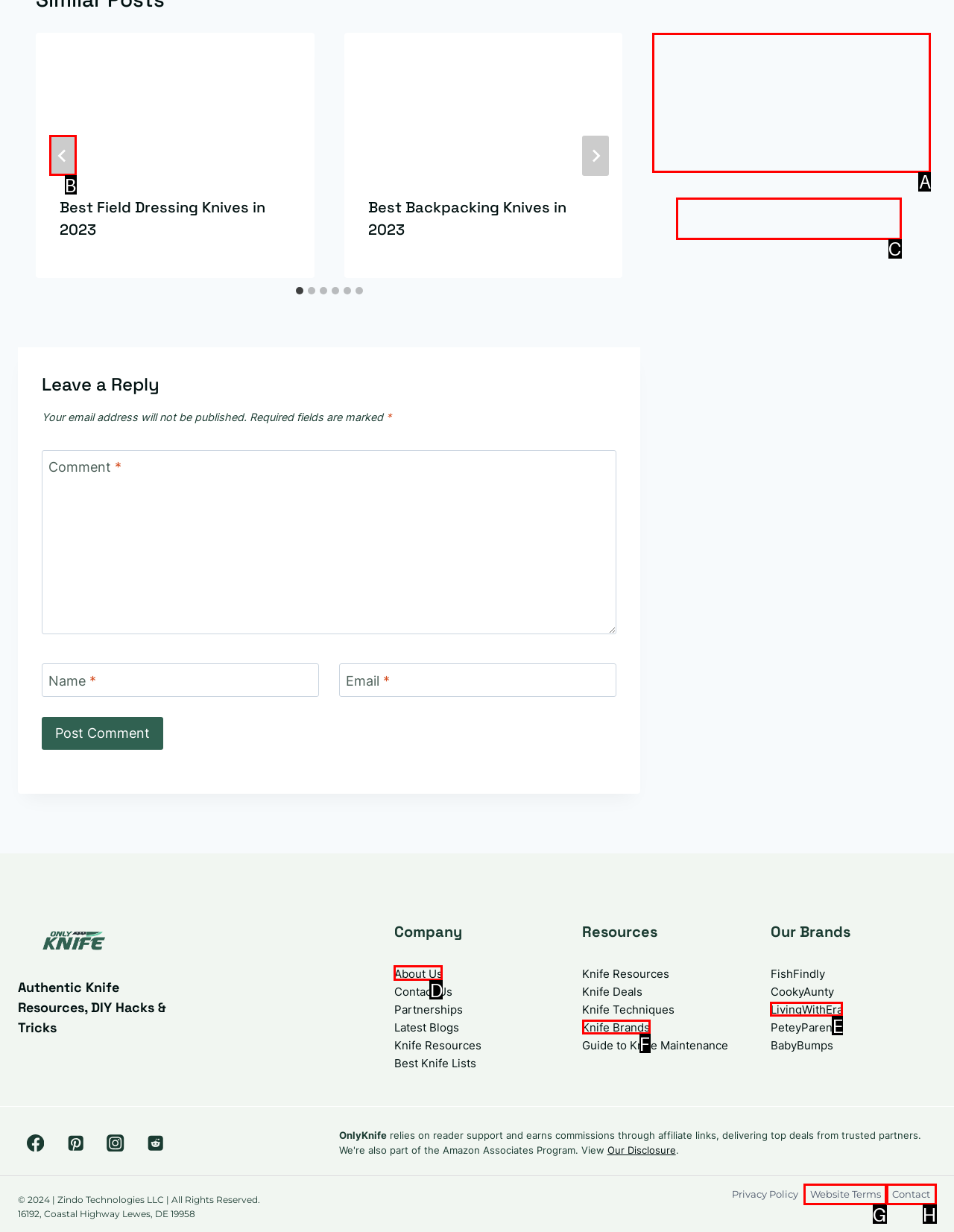Which HTML element should be clicked to perform the following task: Visit About Us page
Reply with the letter of the appropriate option.

D